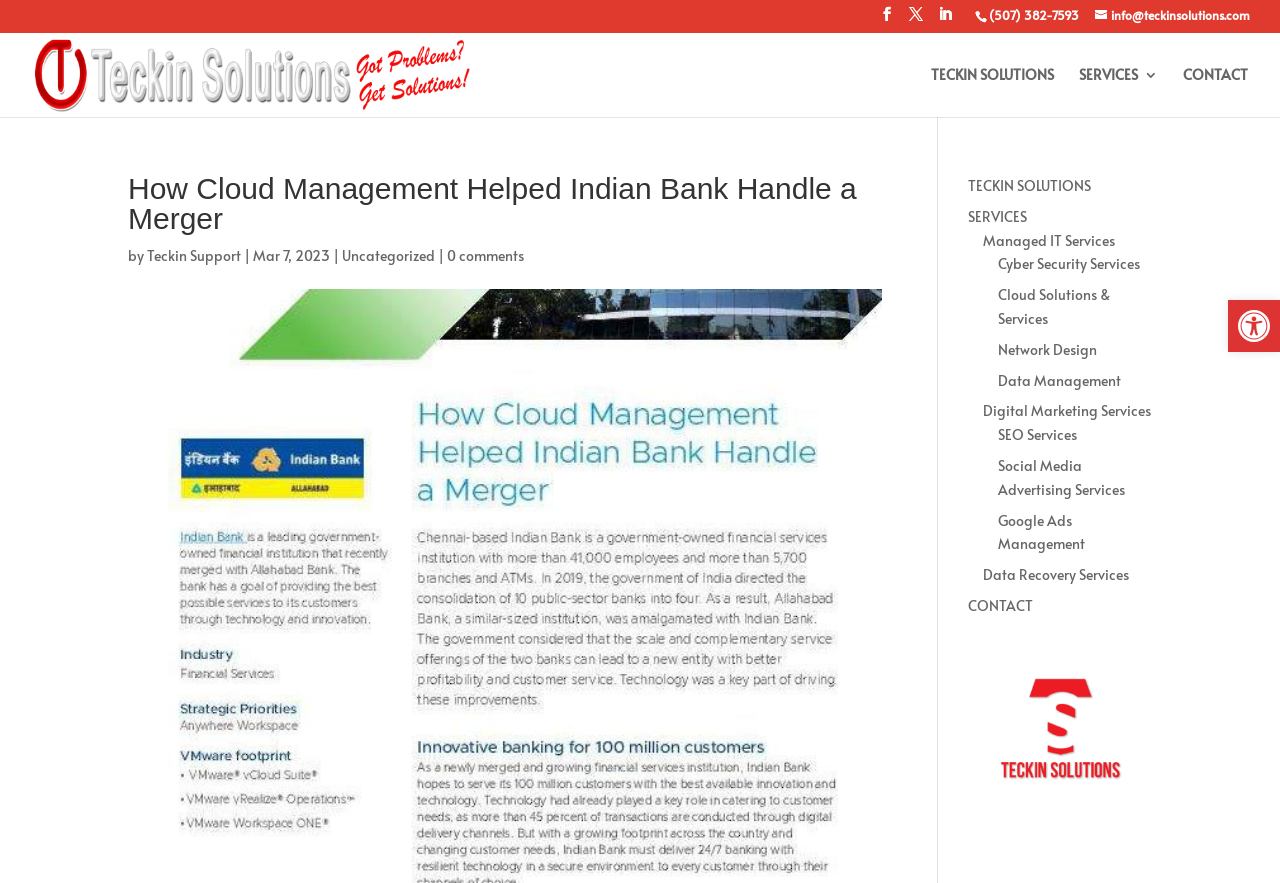Please specify the bounding box coordinates of the element that should be clicked to execute the given instruction: 'Visit Teckin Solutions homepage'. Ensure the coordinates are four float numbers between 0 and 1, expressed as [left, top, right, bottom].

[0.026, 0.071, 0.367, 0.093]